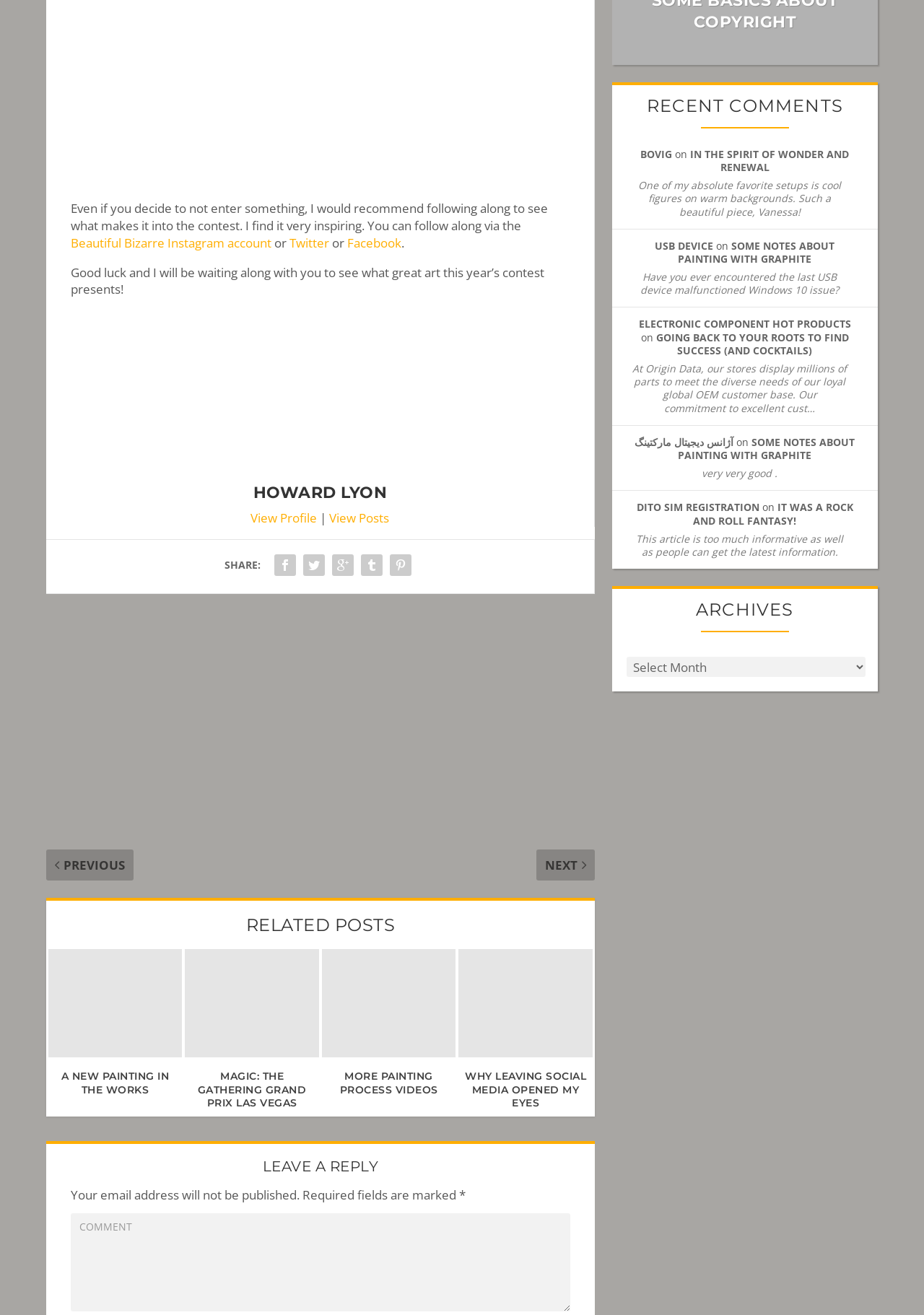Extract the bounding box for the UI element that matches this description: "آژانس دیجیتال مارکتینگ".

[0.687, 0.292, 0.794, 0.303]